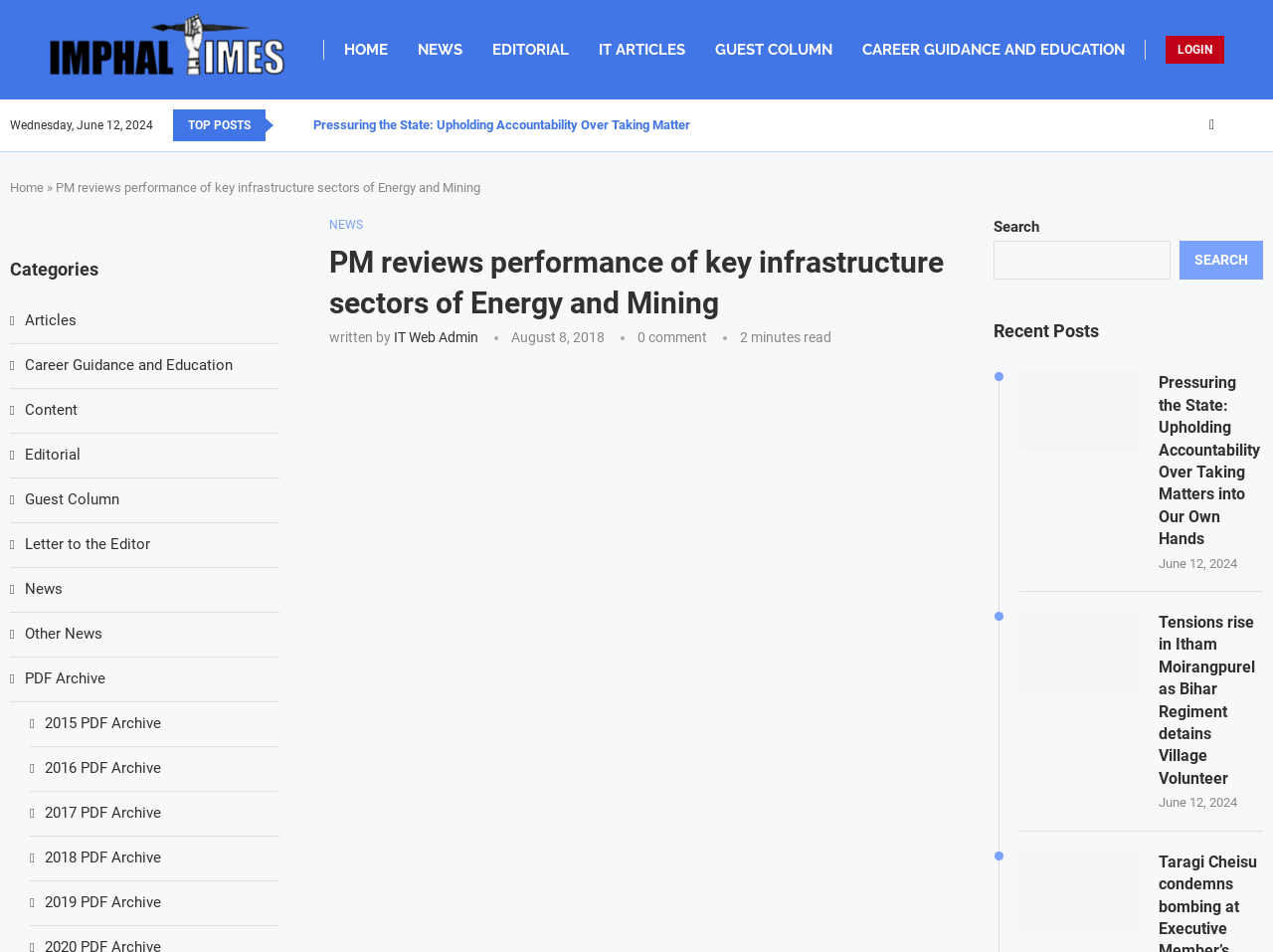Give a succinct answer to this question in a single word or phrase: 
What is the date of the news article?

August 8, 2018